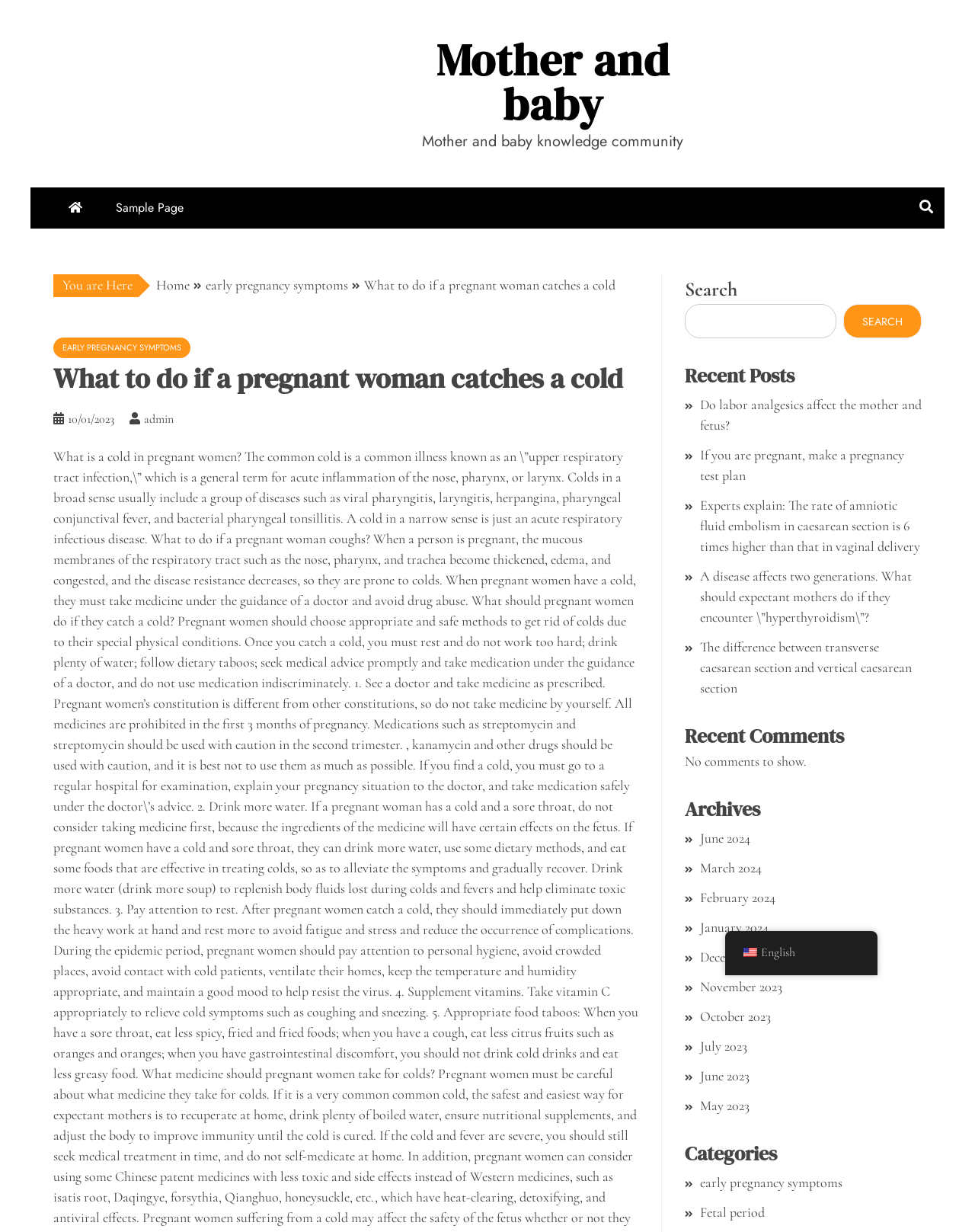Please determine the bounding box coordinates of the element's region to click for the following instruction: "View recent posts".

[0.702, 0.293, 0.945, 0.317]